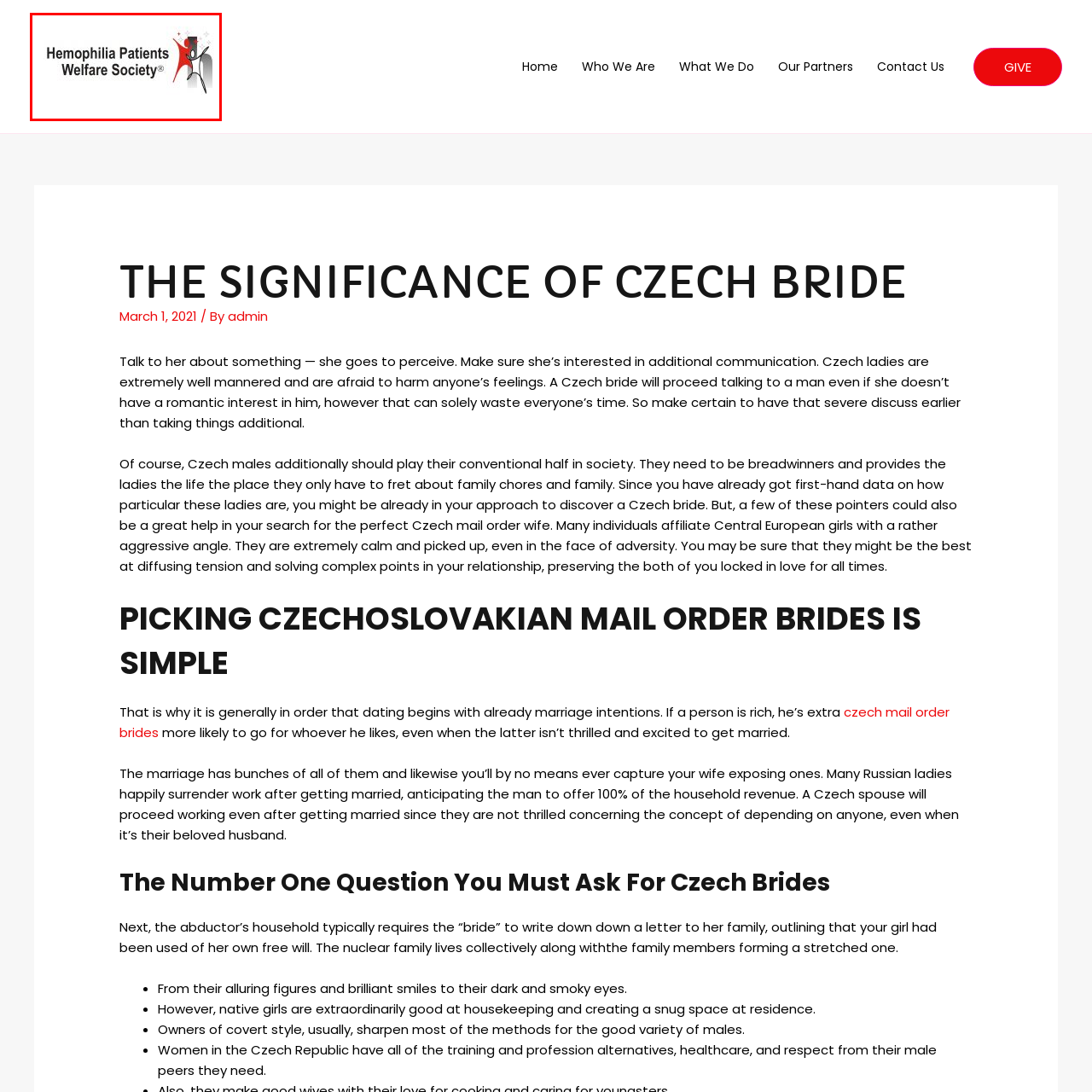Give an in-depth description of the scene depicted in the red-outlined box.

The image features the logo of the Hemophilia Patients Welfare Society, a nonprofit organization dedicated to supporting individuals affected by hemophilia and similar blood disorders. The logo showcases a stylized graphic that symbolizes care and advocacy, incorporating the organization's name prominently displayed in a bold, professional font. The design reflects a commitment to raising awareness and providing resources for patients and their families, emphasizing community support and education for managing hemophilia.